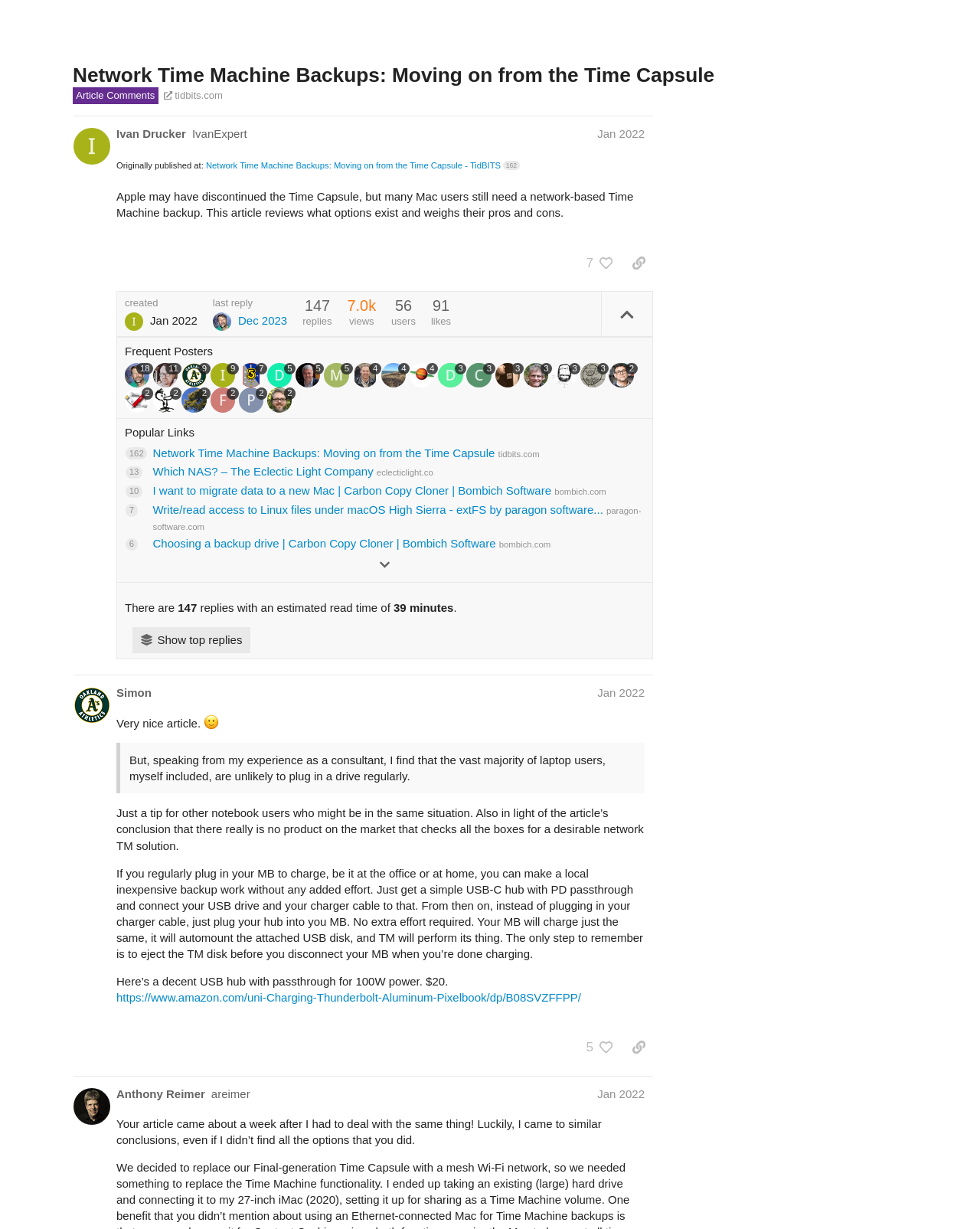Determine the coordinates of the bounding box that should be clicked to complete the instruction: "Copy a link to this post to clipboard". The coordinates should be represented by four float numbers between 0 and 1: [left, top, right, bottom].

[0.637, 0.005, 0.666, 0.025]